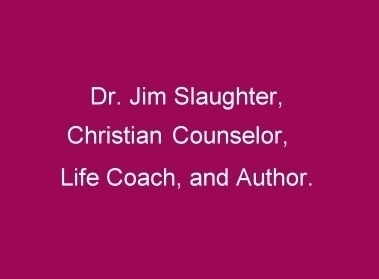Provide an in-depth description of all elements within the image.

The image features a bold, text-based graphic on a deep purple background, prominently displaying the credentials of Dr. Jim Slaughter. The text reads: "Dr. Jim Slaughter, Christian Counselor, Life Coach, and Author." This serves to highlight Dr. Slaughter's professional roles and expertise, emphasizing his dedication to helping individuals through counseling and life coaching, while also acknowledging his contributions as an author. This visual representation reinforces the theme of personal growth and support available through his services.